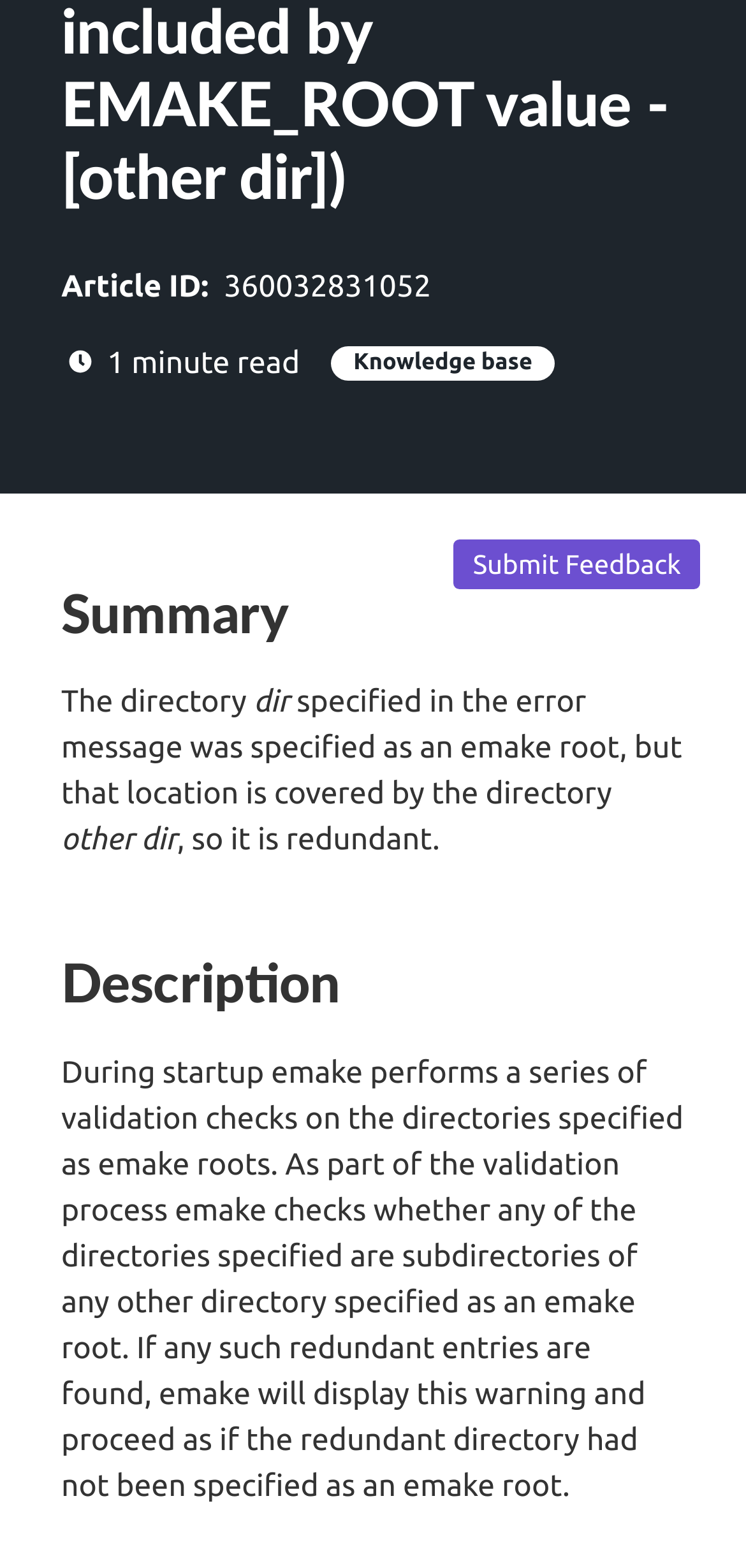Using the format (top-left x, top-left y, bottom-right x, bottom-right y), provide the bounding box coordinates for the described UI element. All values should be floating point numbers between 0 and 1: Sign in / Sign up

[0.245, 0.359, 0.796, 0.403]